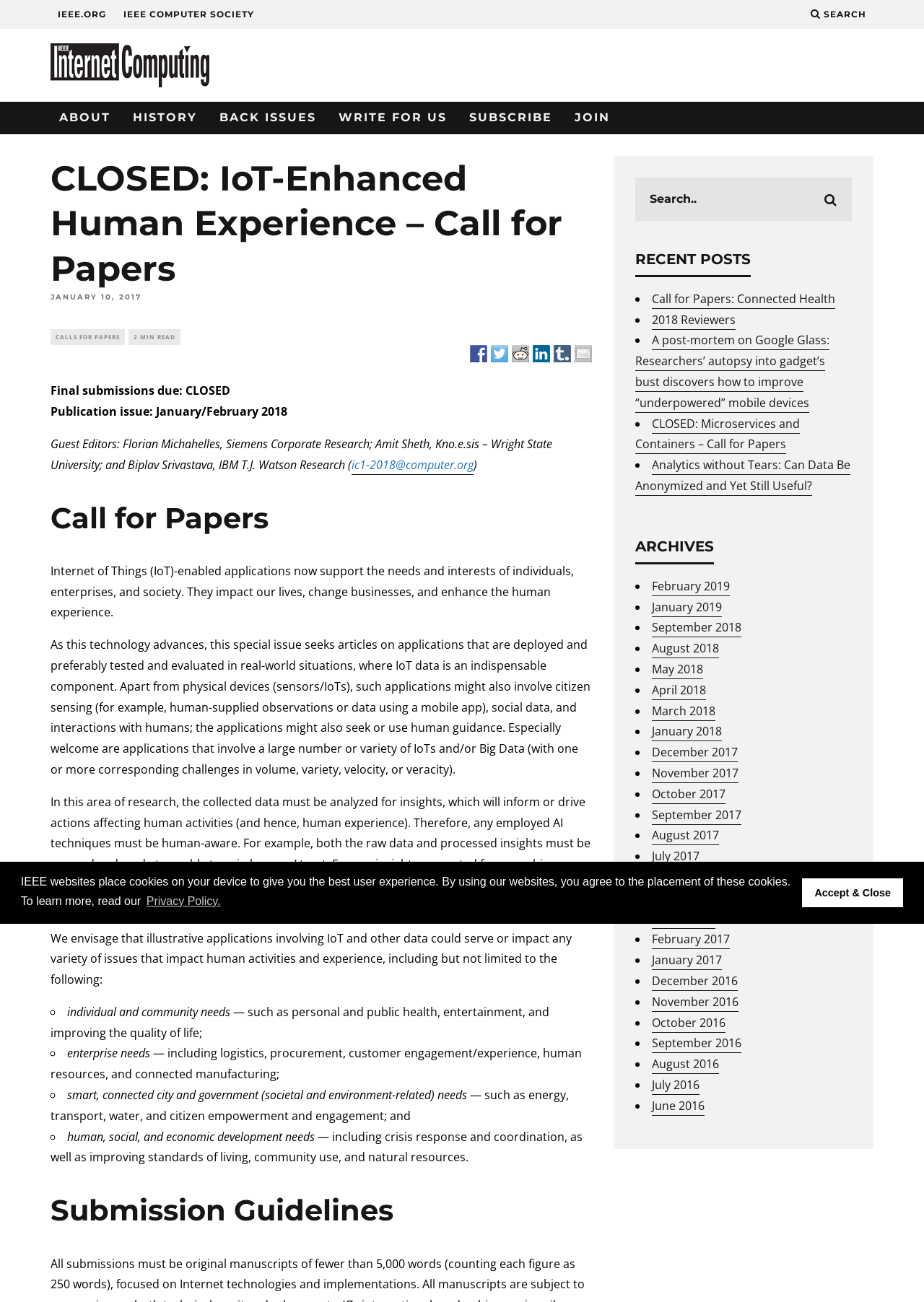Find the primary header on the webpage and provide its text.

CLOSED: IoT-Enhanced Human Experience – Call for Papers